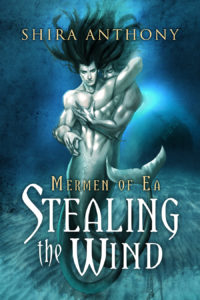Elaborate on the contents of the image in great detail.

The image features the cover of the book "Stealing the Wind," part of the series "Mermen of Ea" by Shira Anthony. The artwork depicts a striking scene with two mermen, one holding the other in a protective embrace, set against a mystical underwater background. The color palette includes shades of blue and green, creating an ethereal underwater atmosphere. The title "Stealing the Wind" is prominently displayed in bold, white font, while the author's name, Shira Anthony, is elegantly placed at the top. This captivating cover hints at themes of romance and adventure within a fantastical underwater world, enticing readers to delve into the story.